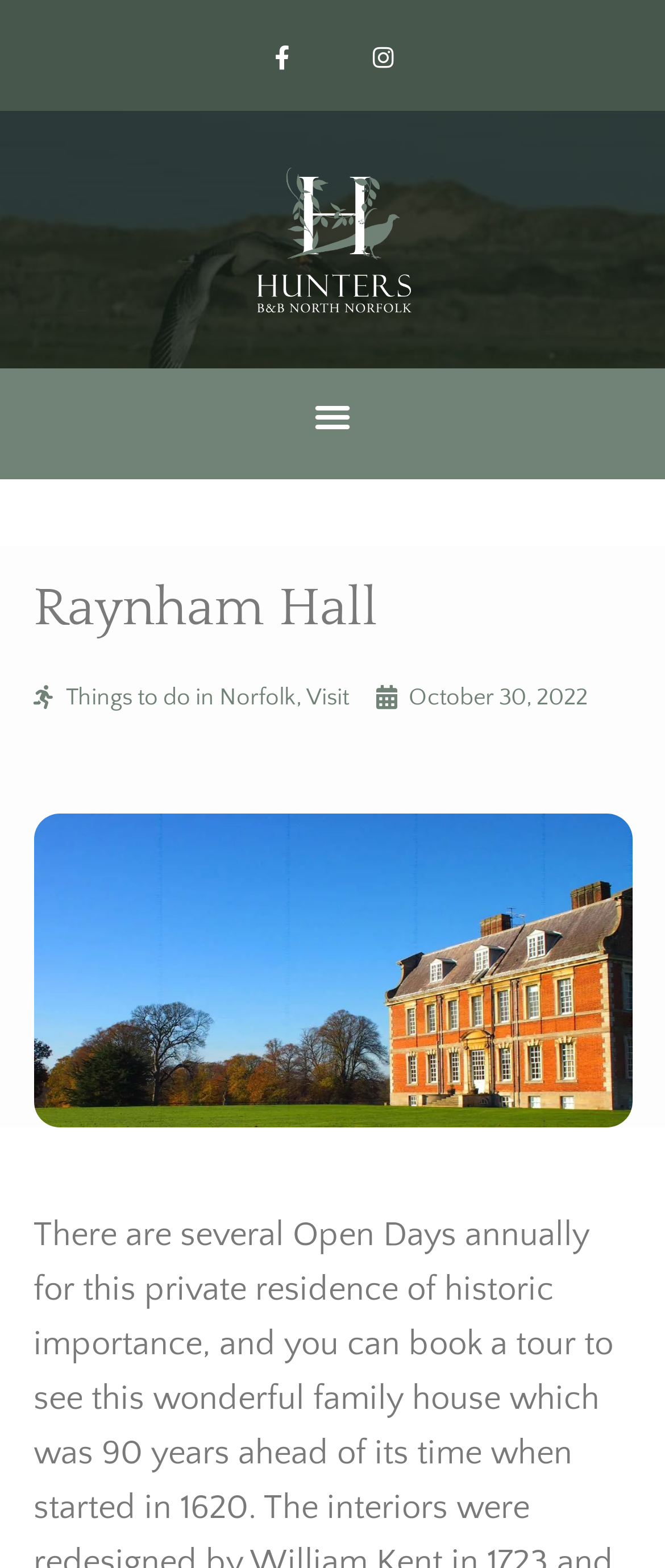Give a comprehensive overview of the webpage, including key elements.

The webpage appears to be about Raynham Hall, a private residence of historic importance, and Hunters B&B North Norfolk. At the top left of the page, there are two social media links, Facebook and Instagram, positioned side by side. Below them, there is a link to Hunters B&B North Norfolk, accompanied by an image of the same name.

To the right of the image, there is a button labeled "Menu Toggle". Above the image, there is a heading that reads "Raynham Hall", spanning almost the entire width of the page. 

Below the heading, there are three links: "Things to do in Norfolk", "Visit", and "October 30, 2022". The first two links are separated by a comma, and the third link has a time element associated with it. The links are positioned in a horizontal line, with "Things to do in Norfolk" on the left, "Visit" in the middle, and "October 30, 2022" on the right.